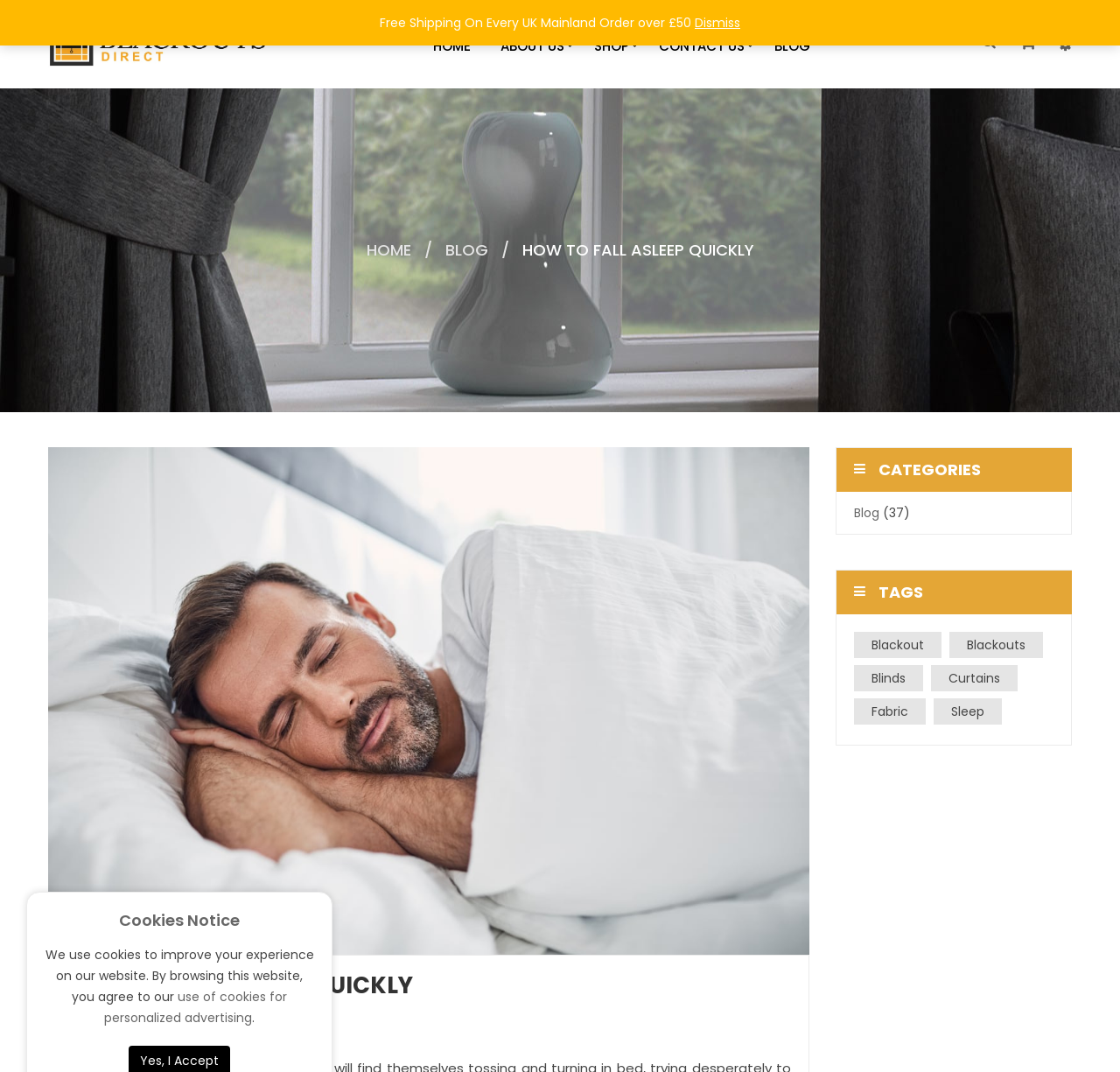Please find the bounding box coordinates of the element that needs to be clicked to perform the following instruction: "Click the 'CONTACT US' link at the top". The bounding box coordinates should be four float numbers between 0 and 1, represented as [left, top, right, bottom].

[0.575, 0.023, 0.678, 0.064]